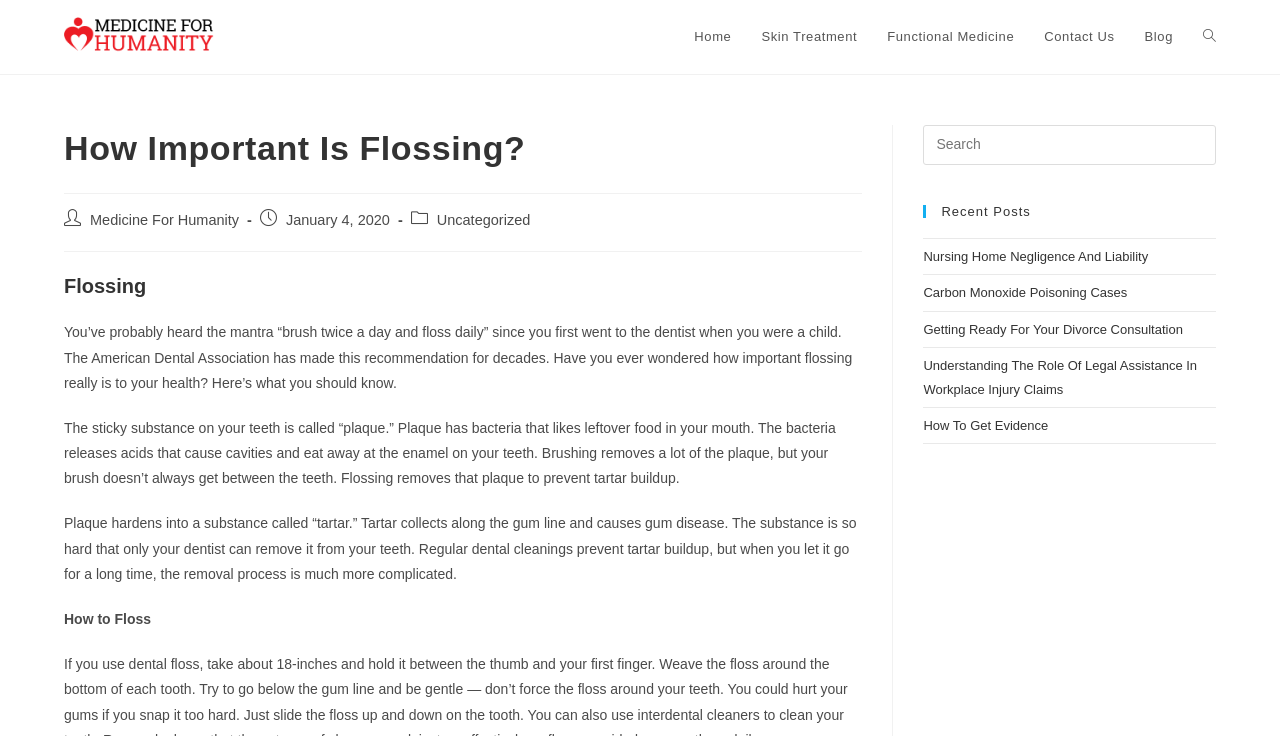Please identify the bounding box coordinates of the clickable area that will allow you to execute the instruction: "Toggle website search".

[0.928, 0.0, 0.962, 0.101]